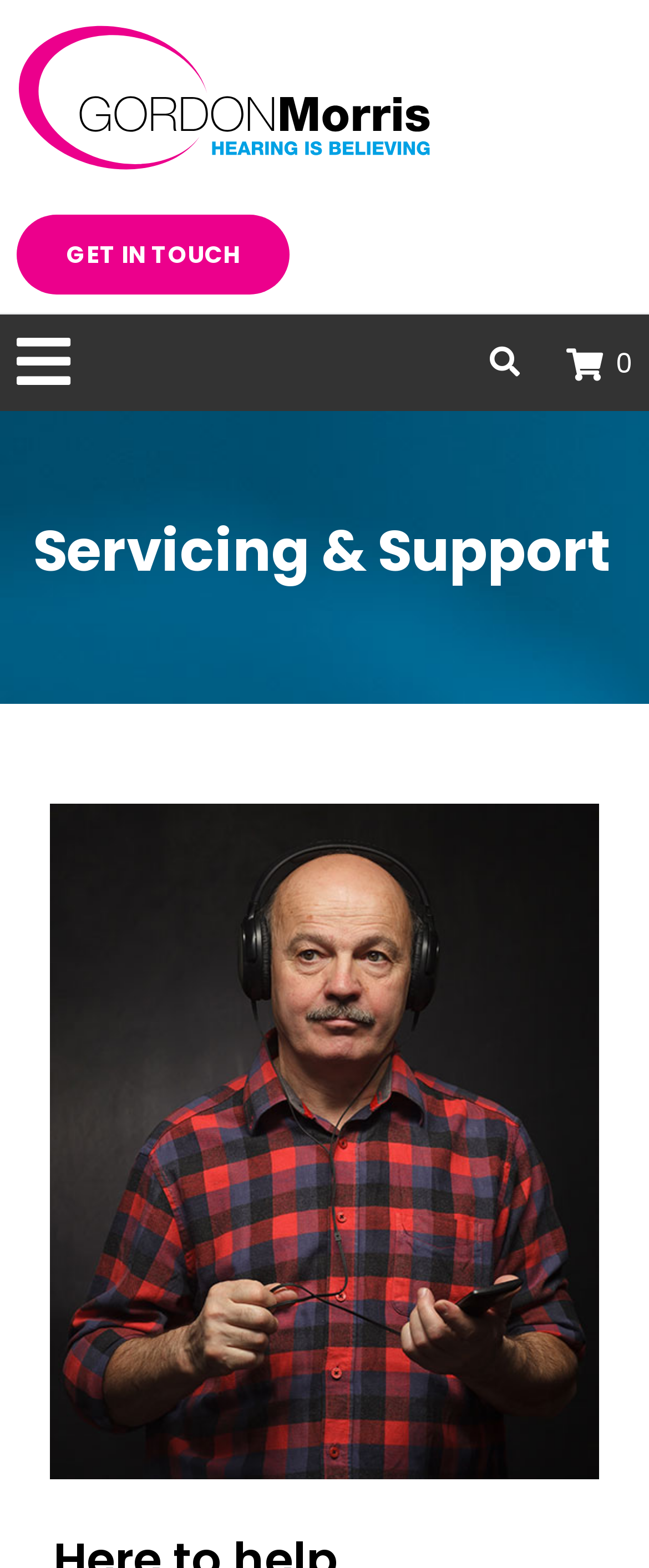Based on the element description 0, identify the bounding box coordinates for the UI element. The coordinates should be in the format (top-left x, top-left y, bottom-right x, bottom-right y) and within the 0 to 1 range.

[0.872, 0.22, 0.974, 0.245]